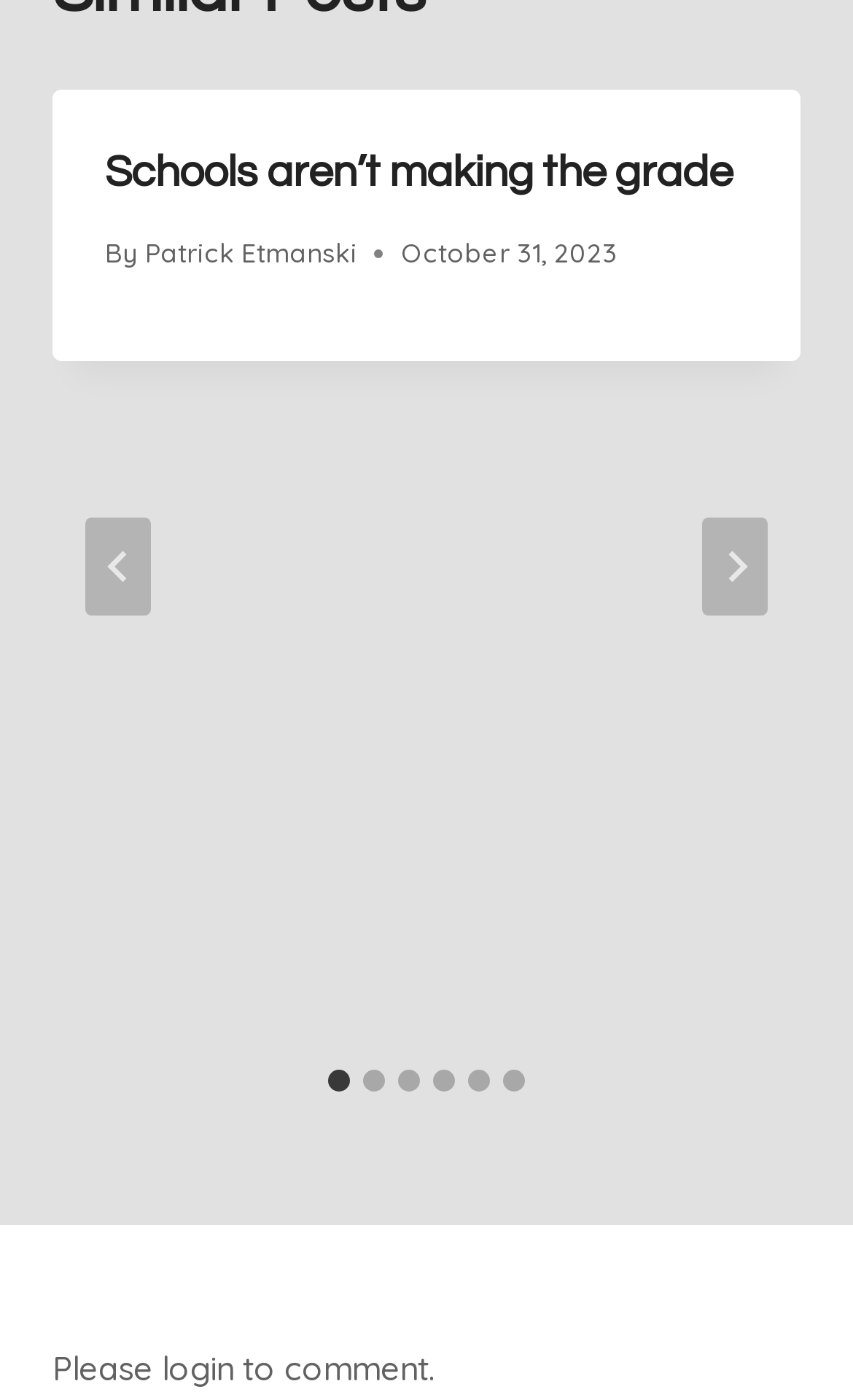Utilize the information from the image to answer the question in detail:
What is the date of the article?

I found the date of the article by looking at the article element, which contains a time element with the text 'October 31, 2023'.